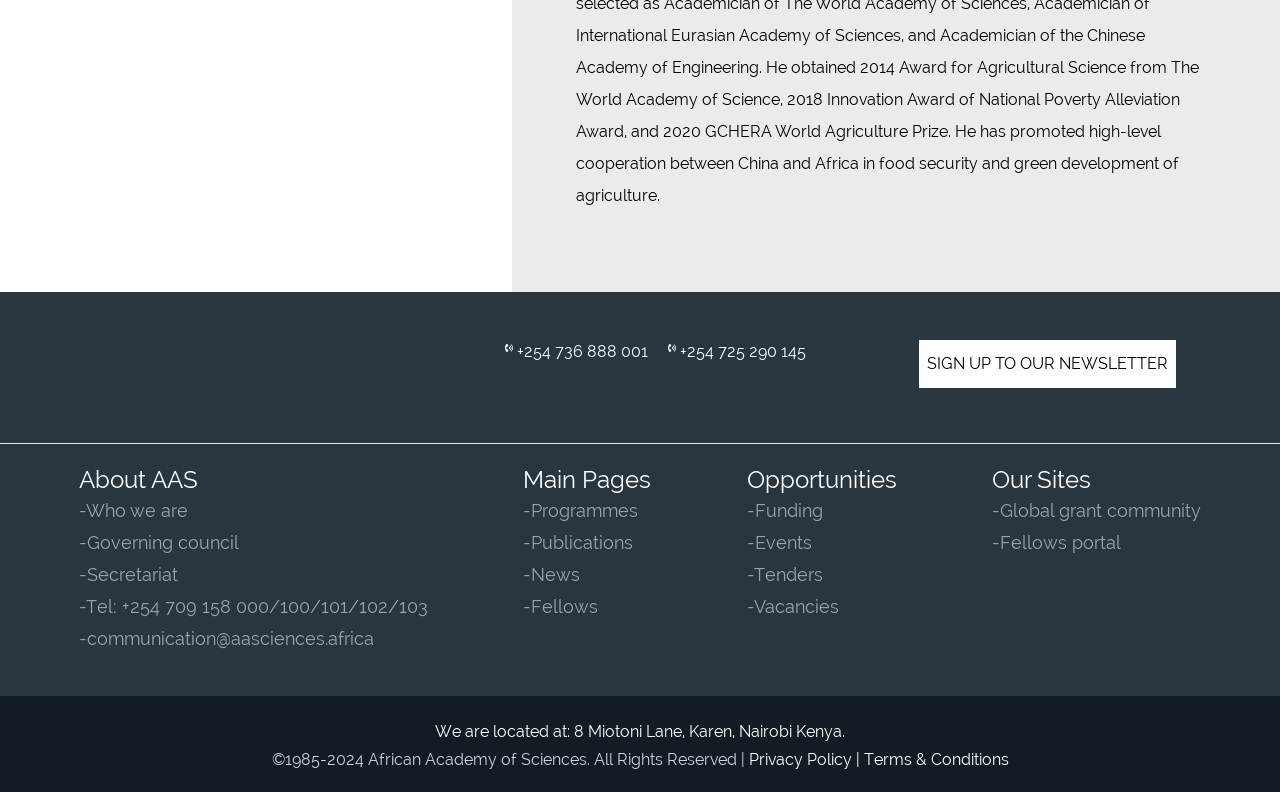What is the year of establishment of the African Academy of Sciences?
Provide a fully detailed and comprehensive answer to the question.

The year of establishment of the African Academy of Sciences can be found at the bottom of the webpage, in the copyright section, which states '©1985-2024'.